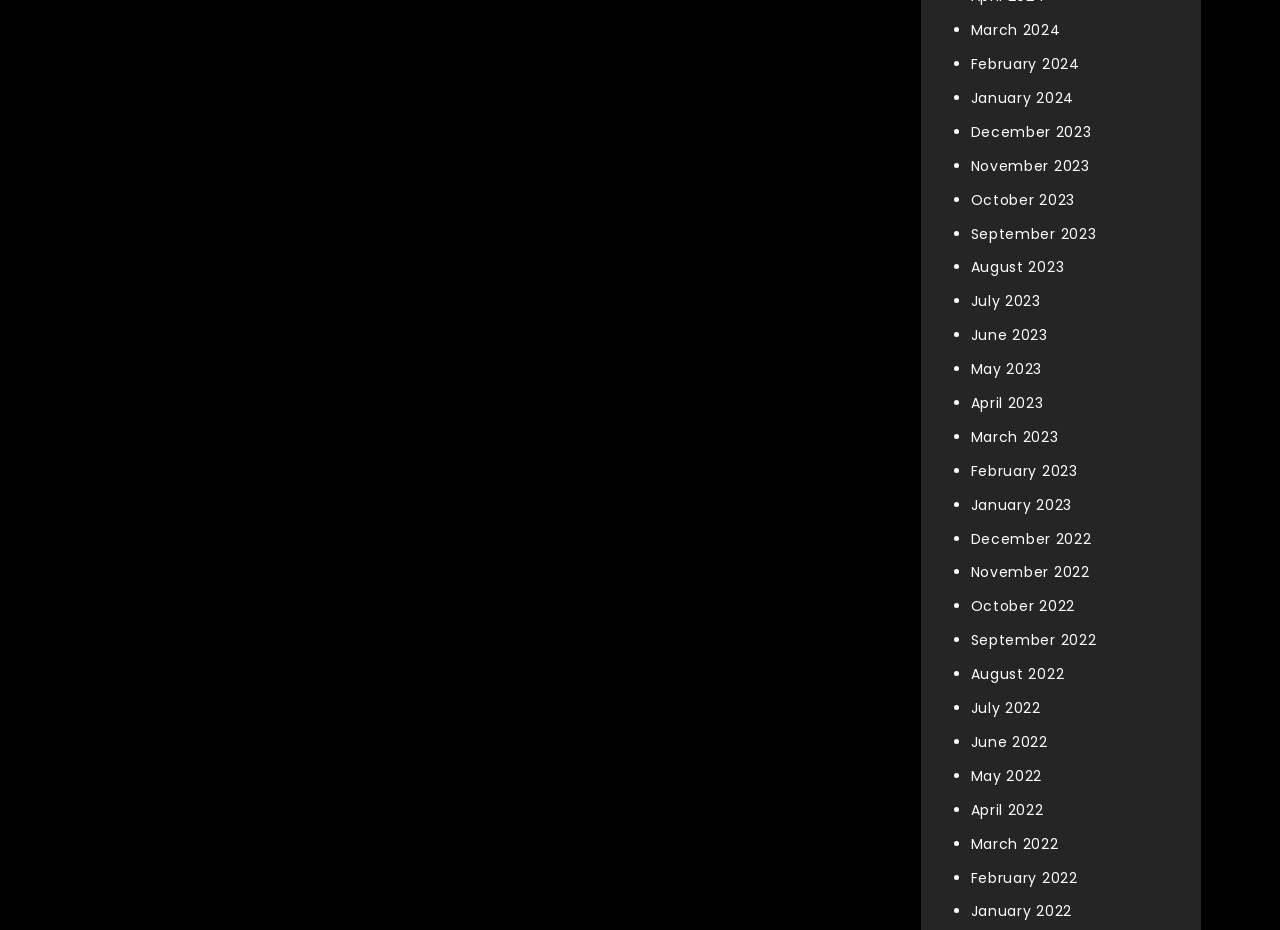Determine the bounding box coordinates for the region that must be clicked to execute the following instruction: "View March 2024".

[0.758, 0.022, 0.829, 0.043]